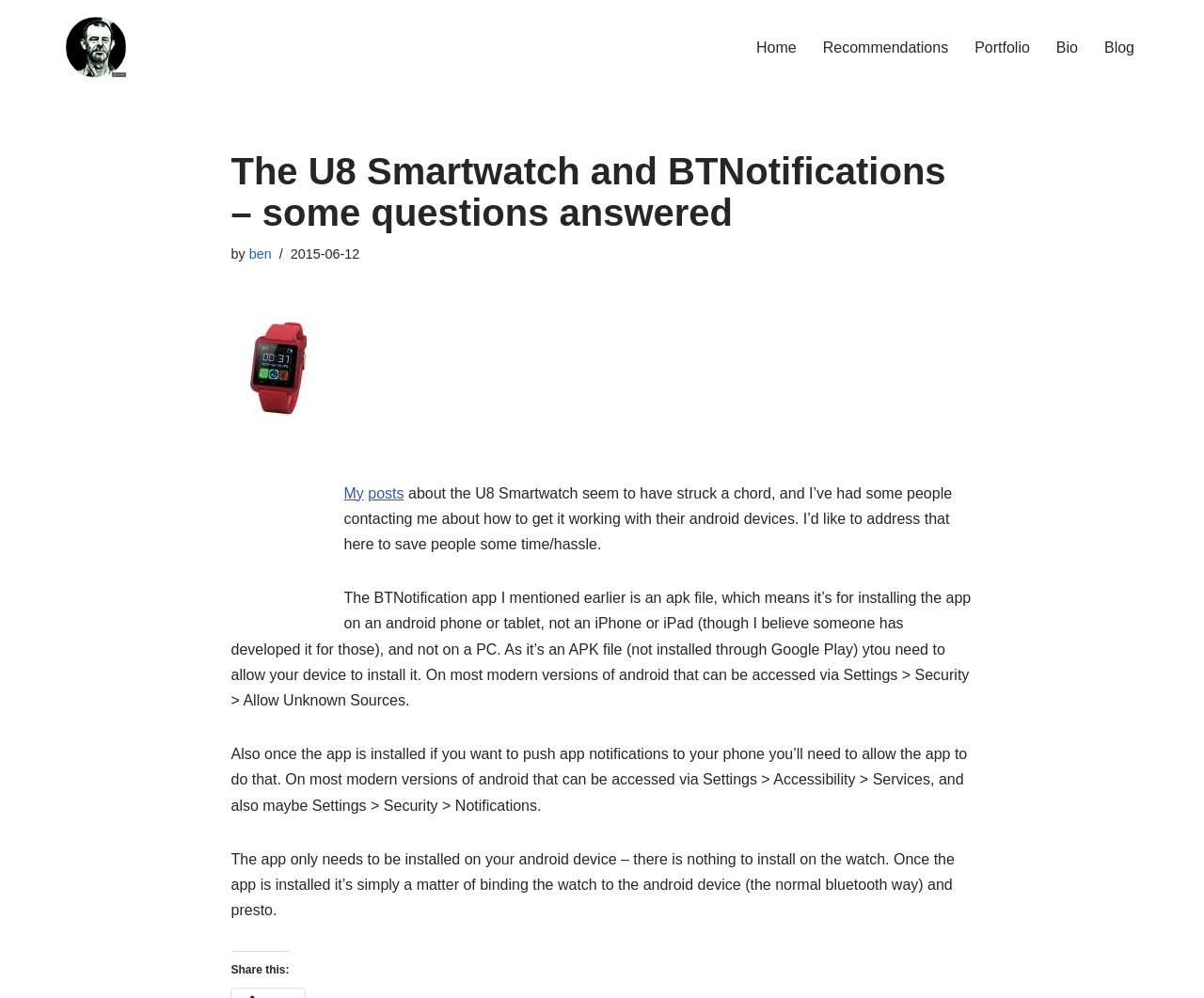What is the name of the smartwatch mentioned?
Carefully analyze the image and provide a detailed answer to the question.

The name of the smartwatch mentioned in the webpage is U8, which is mentioned in the heading 'The U8 Smartwatch and BTNotifications – some questions answered' and also in the image description 'uwatch-u8-bluetooth-touch-screen-smart-watch-android-iphone-red-myshop8-1406-07-MyShop8@3'.